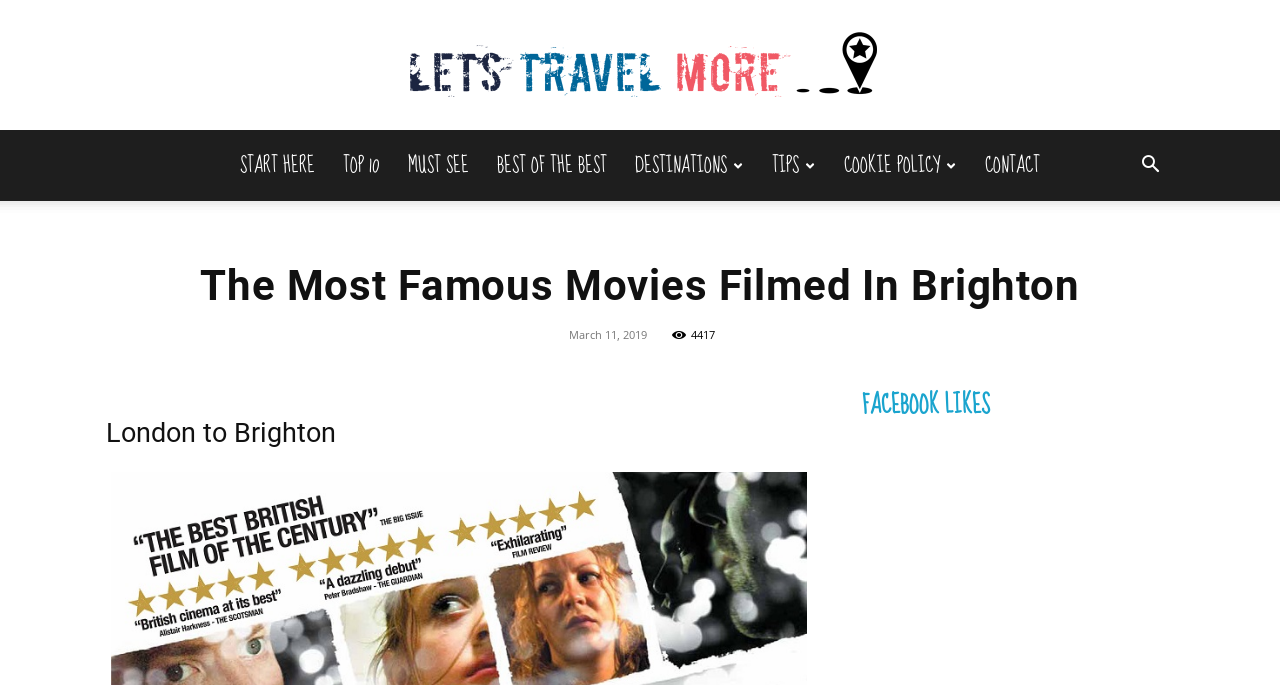Please provide the bounding box coordinate of the region that matches the element description: Lets Travel More. Coordinates should be in the format (top-left x, top-left y, bottom-right x, bottom-right y) and all values should be between 0 and 1.

[0.0, 0.006, 1.0, 0.188]